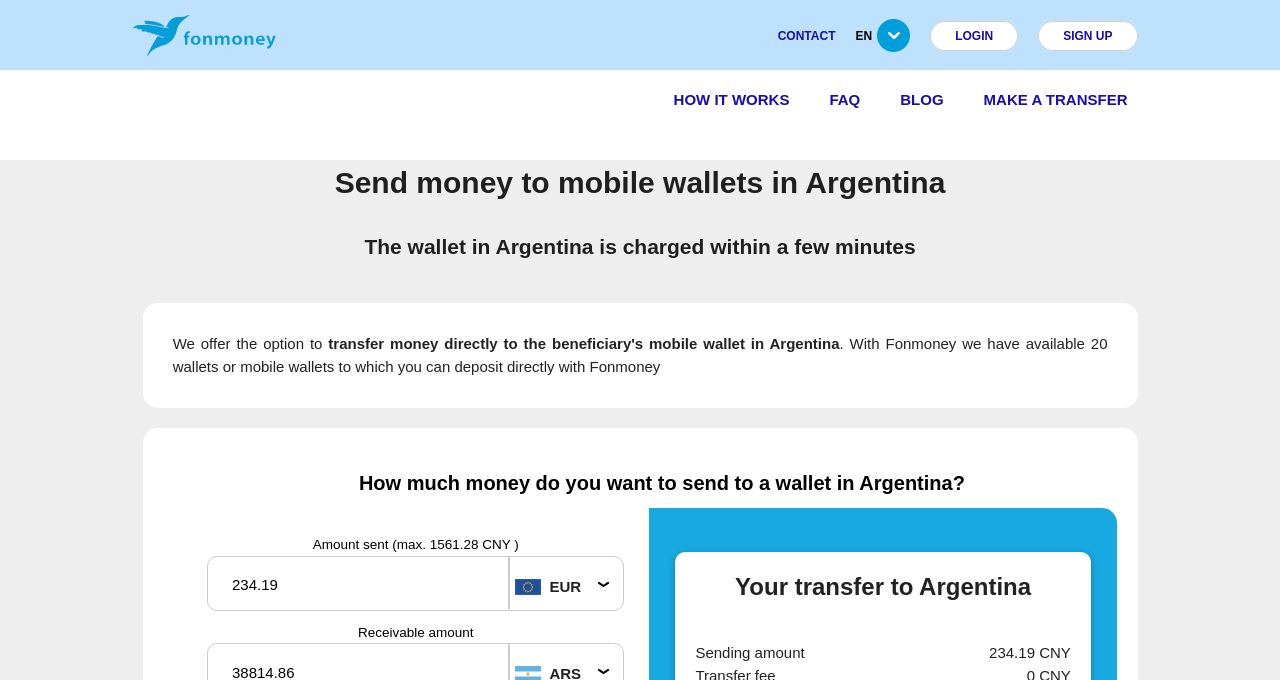Given the description: "en", determine the bounding box coordinates of the UI element. The coordinates should be formatted as four float numbers between 0 and 1, [left, top, right, bottom].

[0.685, 0.055, 0.711, 0.075]